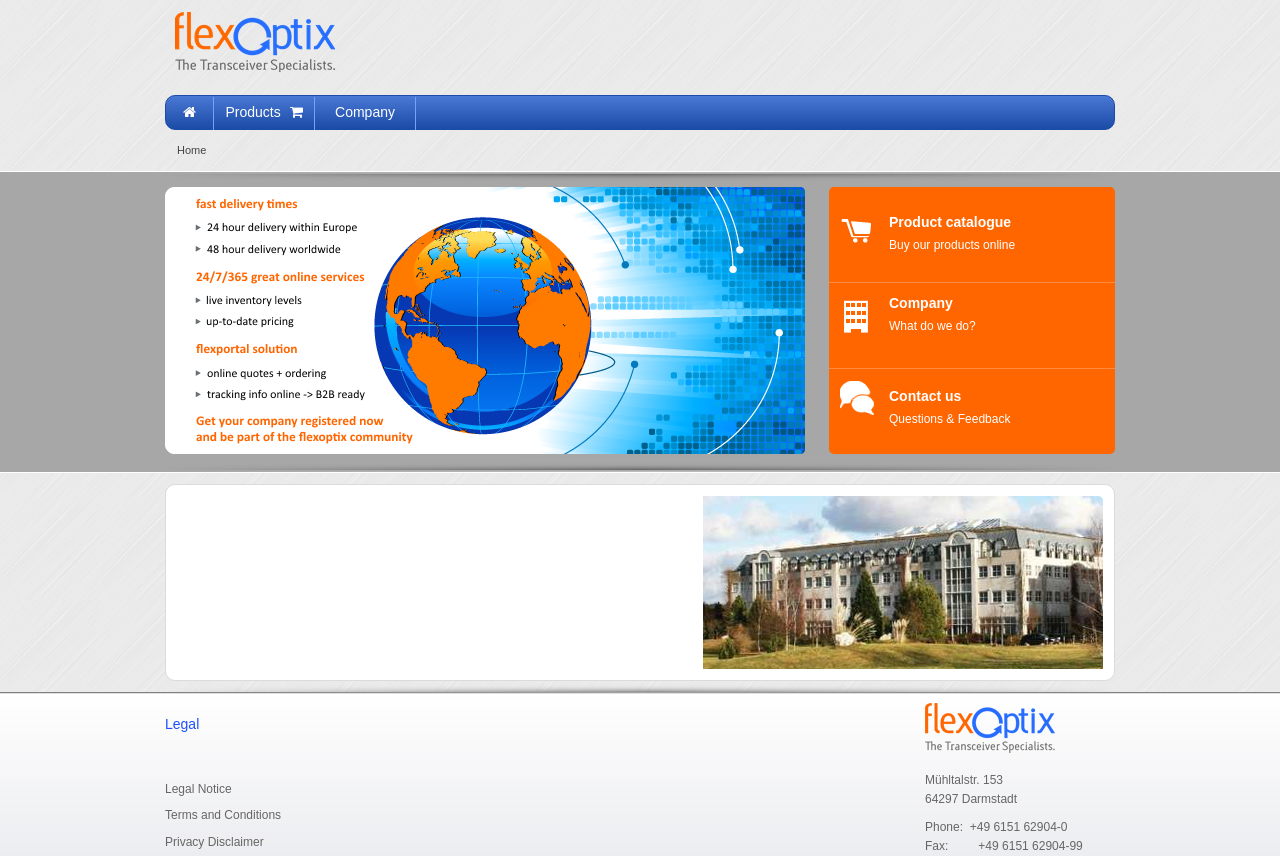What is the phone number of the company?
Examine the screenshot and reply with a single word or phrase.

+49 6151 62904-0